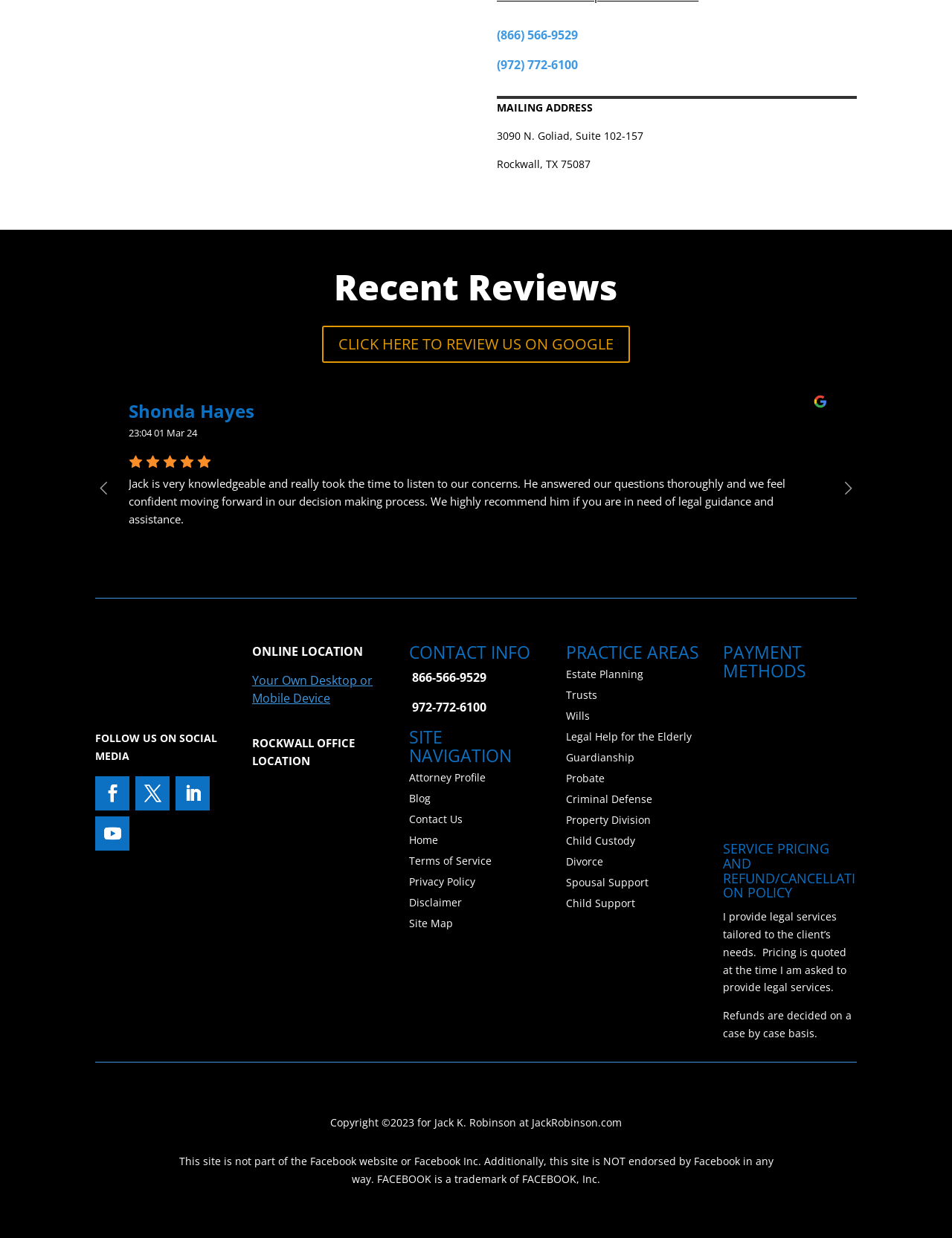Locate the bounding box coordinates of the element I should click to achieve the following instruction: "Click the 'CLICK HERE TO REVIEW US ON GOOGLE 5' link".

[0.338, 0.263, 0.662, 0.293]